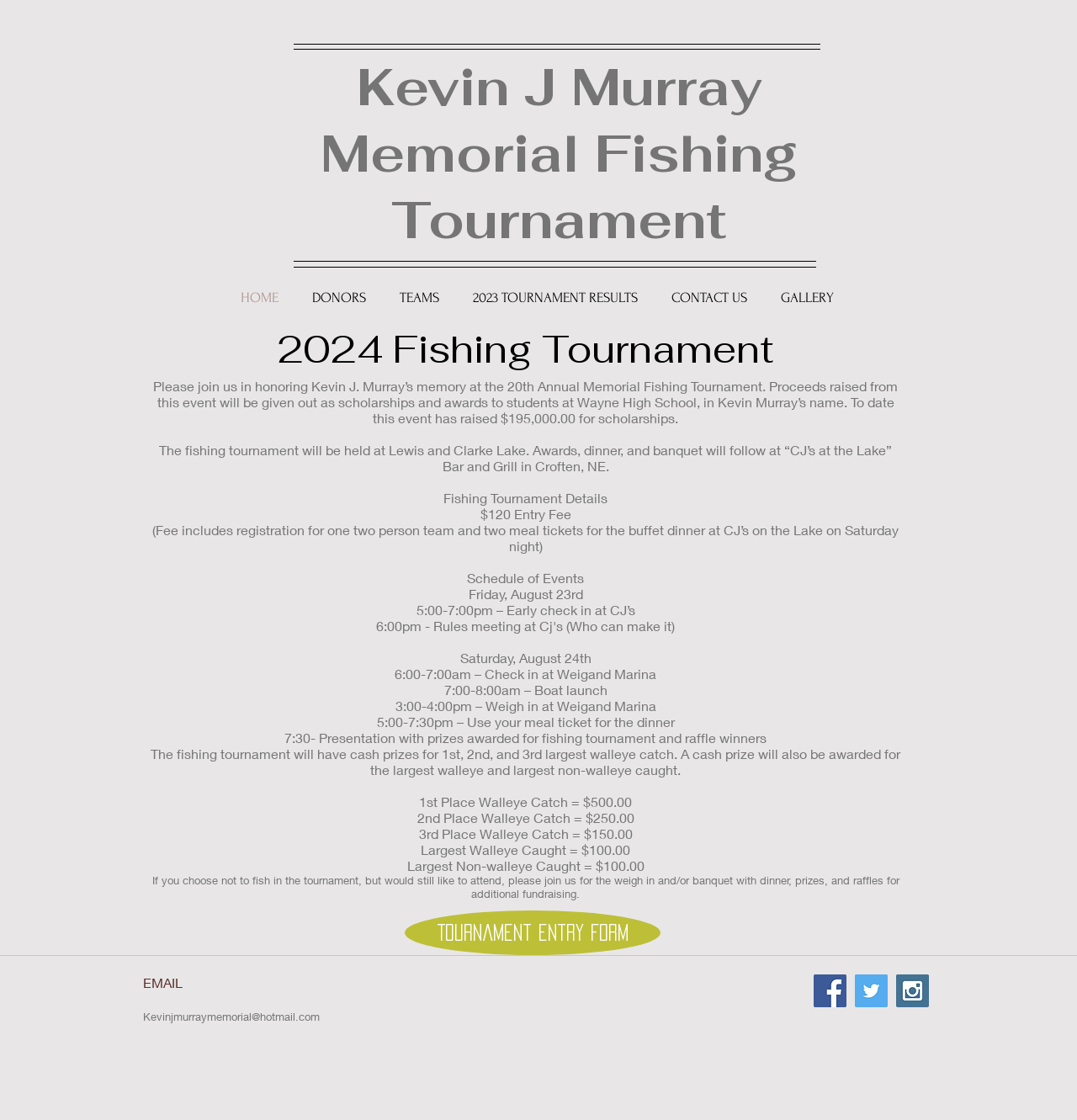What is the name of the fishing tournament?
Please utilize the information in the image to give a detailed response to the question.

The name of the fishing tournament can be found in the heading element 'Kevin J Murray Memorial Fishing Tournament' which is a child of the root element. This heading element is located at the top of the webpage and is the first element that catches the attention of the user.